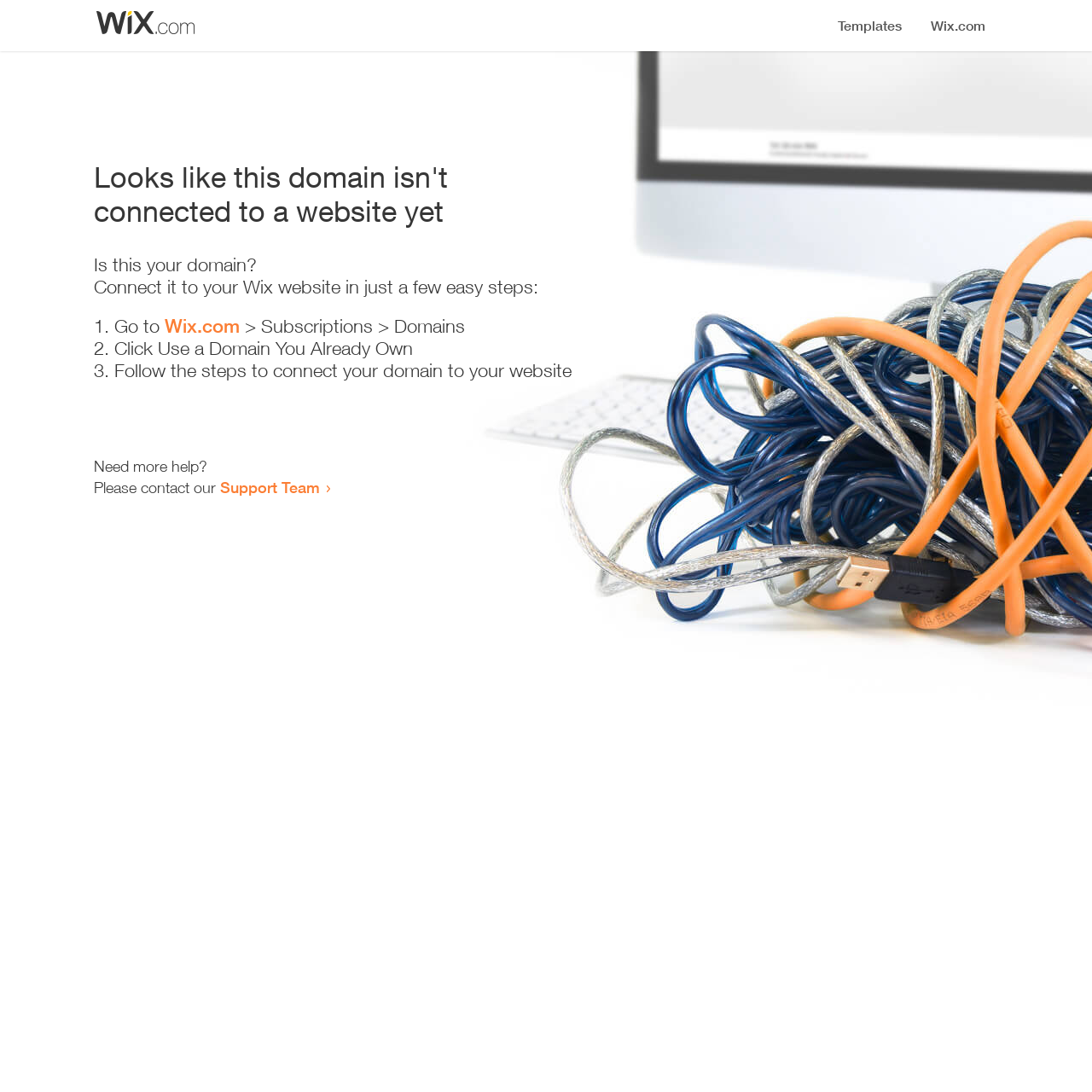Refer to the image and provide an in-depth answer to the question: 
How many steps are required to connect the domain?

According to the instructions provided, there are three steps required to connect the domain to a website: going to Wix.com, clicking 'Use a Domain You Already Own', and following the steps to connect the domain.